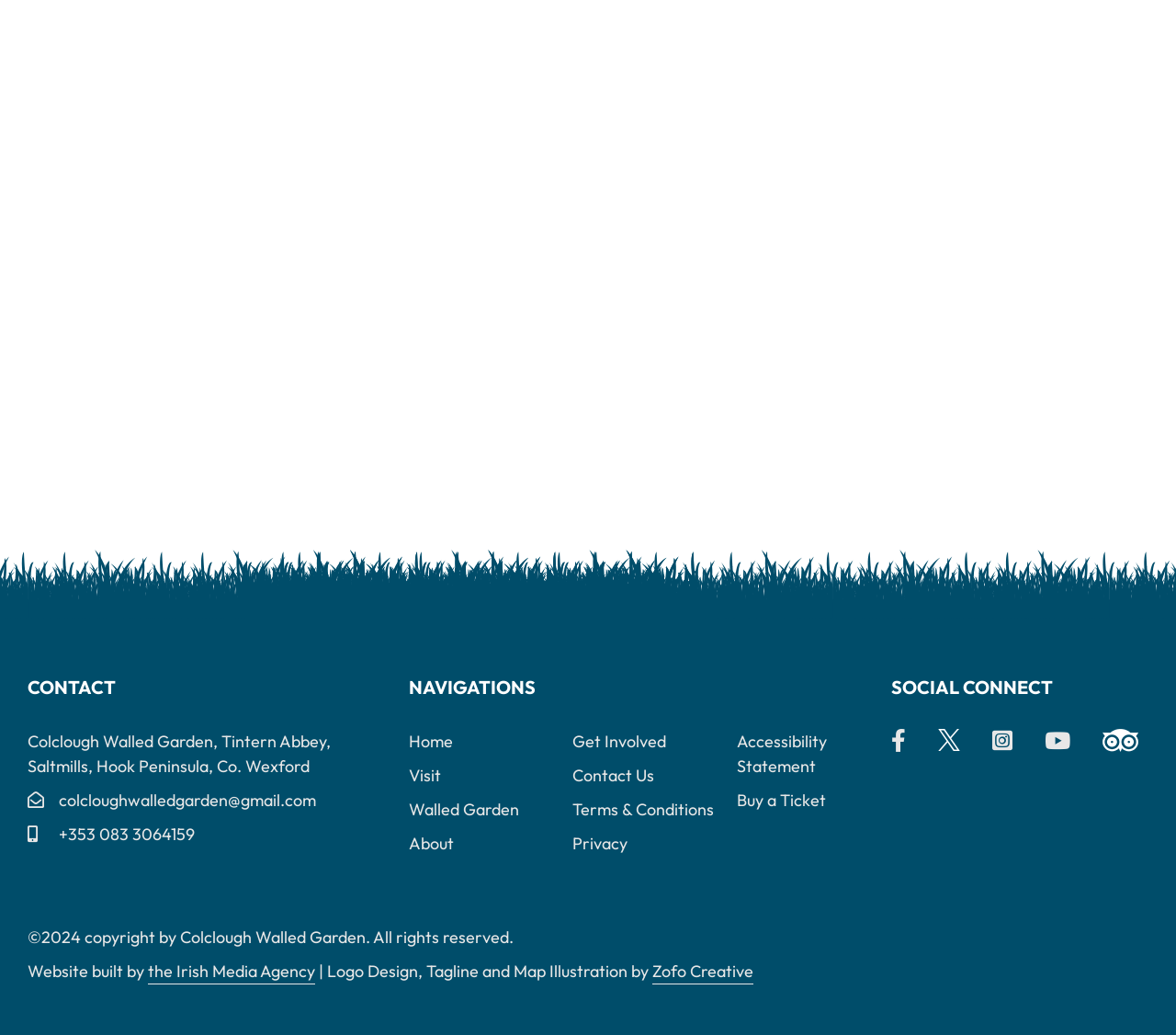Provide your answer in one word or a succinct phrase for the question: 
What is the phone number to contact?

+353 083 3064159